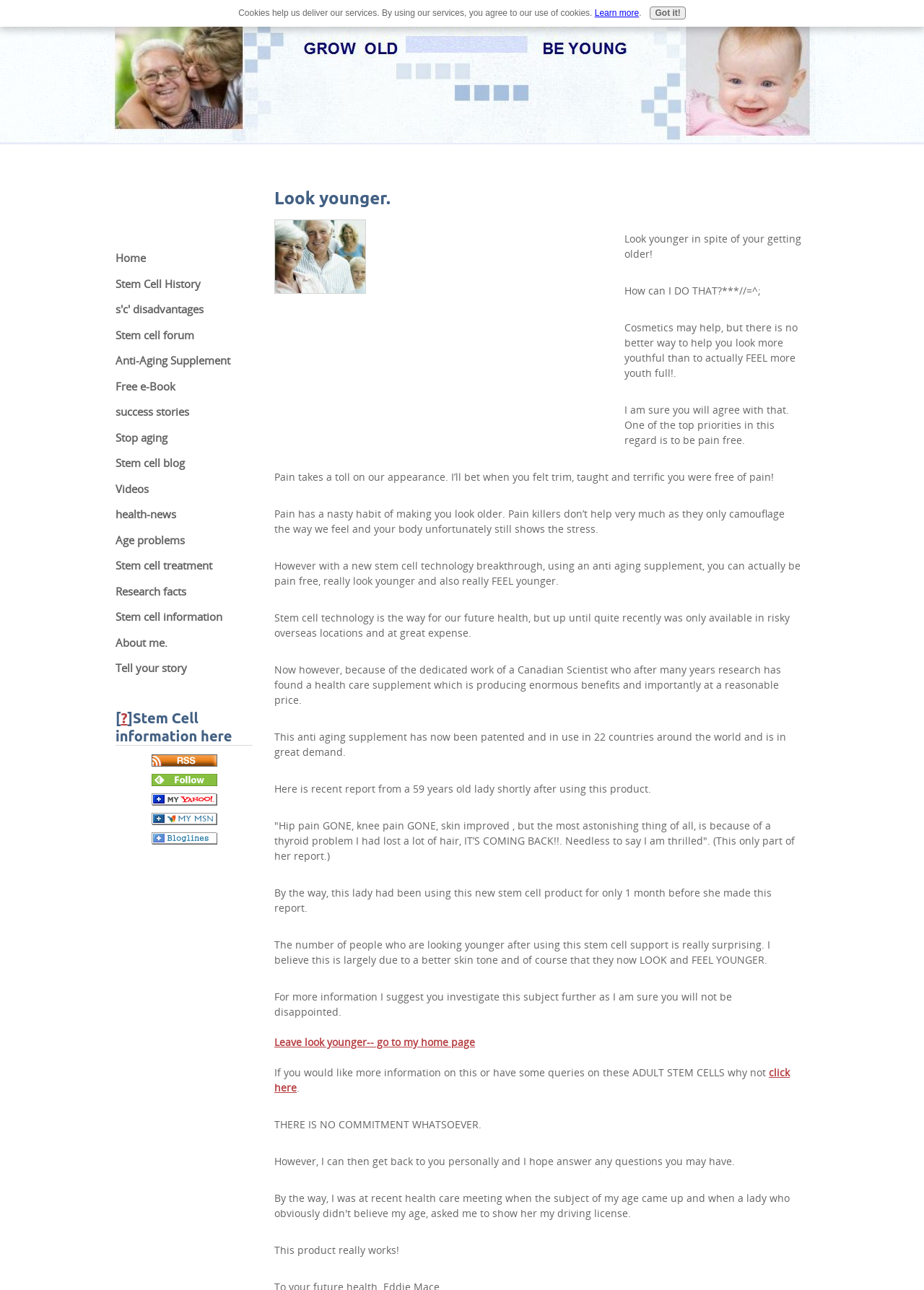Pinpoint the bounding box coordinates of the area that should be clicked to complete the following instruction: "Click the 'Home' link". The coordinates must be given as four float numbers between 0 and 1, i.e., [left, top, right, bottom].

[0.125, 0.191, 0.273, 0.209]